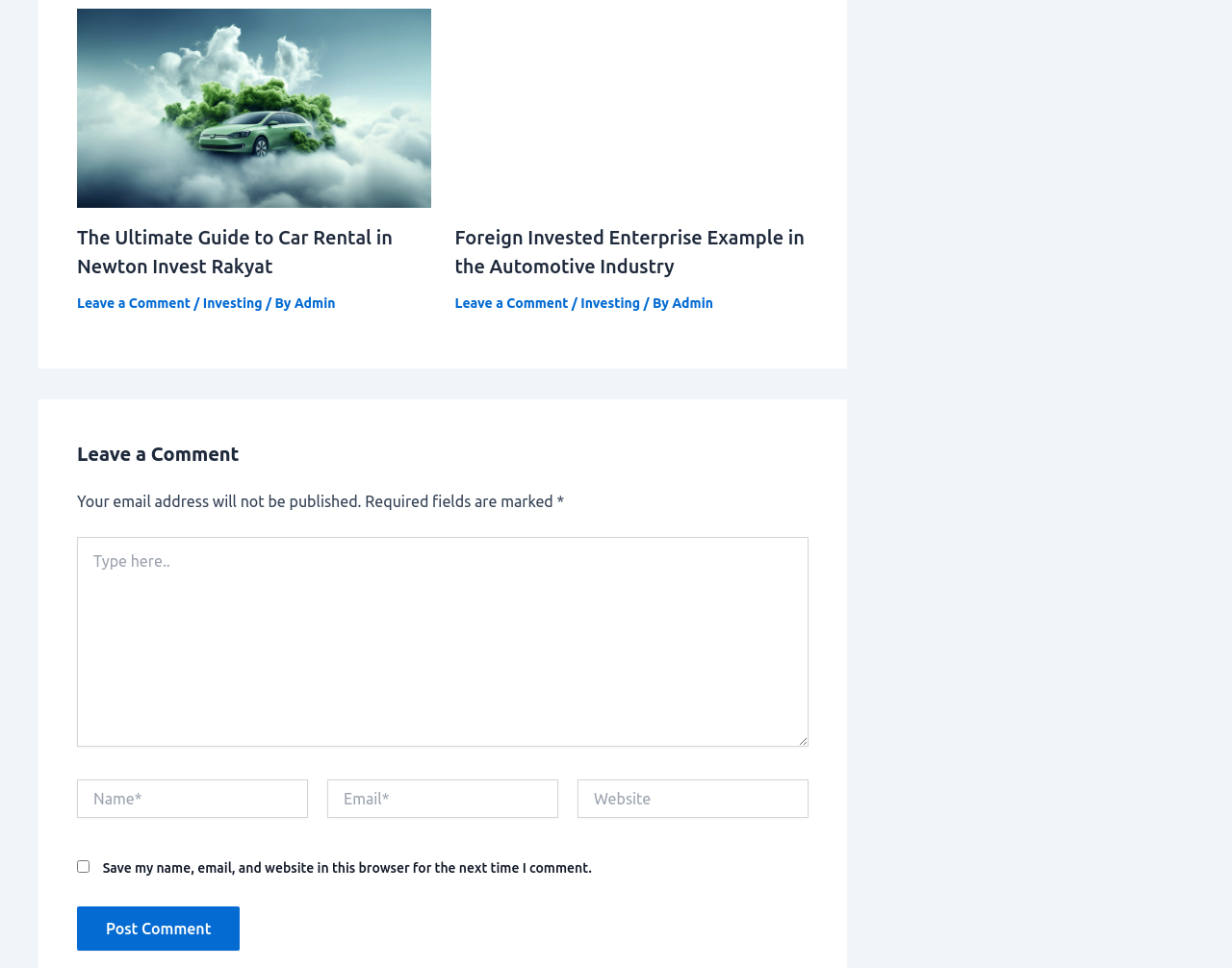Please specify the bounding box coordinates of the region to click in order to perform the following instruction: "Enter your name in the required field".

[0.062, 0.805, 0.25, 0.845]